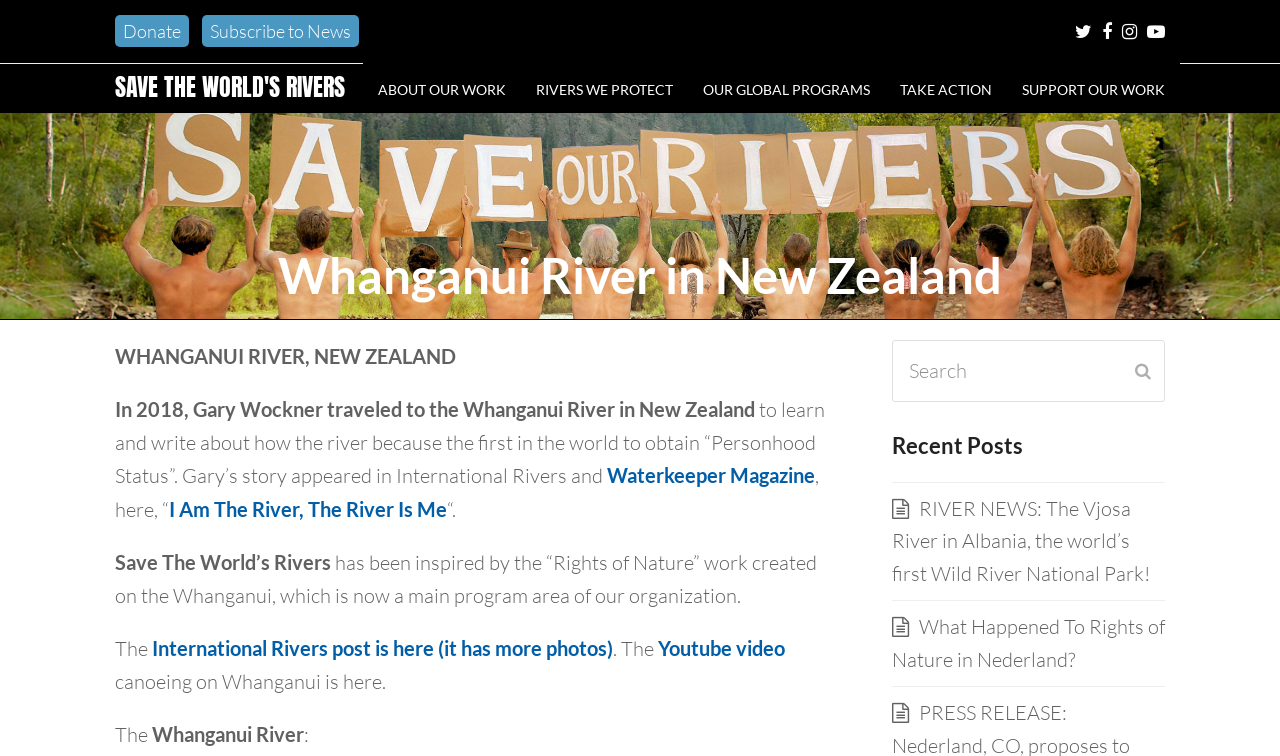What is the name of the program area inspired by the Whanganui River?
Please provide a comprehensive answer to the question based on the webpage screenshot.

I found the answer by reading the static text 'Save The World’s Rivers has been inspired by the “Rights of Nature” work created on the Whanganui, which is now a main program area of our organization.' which indicates that the Rights of Nature is a program area inspired by the Whanganui River.